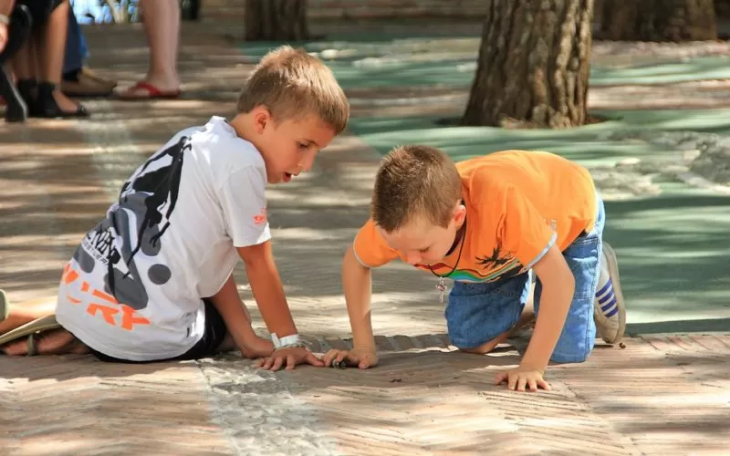Generate a detailed caption that encompasses all aspects of the image.

In a vibrant outdoor setting, two young boys are deeply engaged in exploration on a sunny day. The boy on the left, wearing a white shirt adorned with a black graphic design and orange details, leans forward with wide eyes, clearly fascinated by something on the ground. His companion, wearing an orange shirt with a colorful design and denim shorts, mirrors his concentration as they both study an intriguing spot on the pavement. The environment around them features lush trees and blurred figures of adults in the background, suggesting a lively park or playground atmosphere. This image captures the essence of childhood curiosity and the joy of learning through discovery, aligning with themes of education and engagement often highlighted in discussions about supporting diverse learning needs among young students.